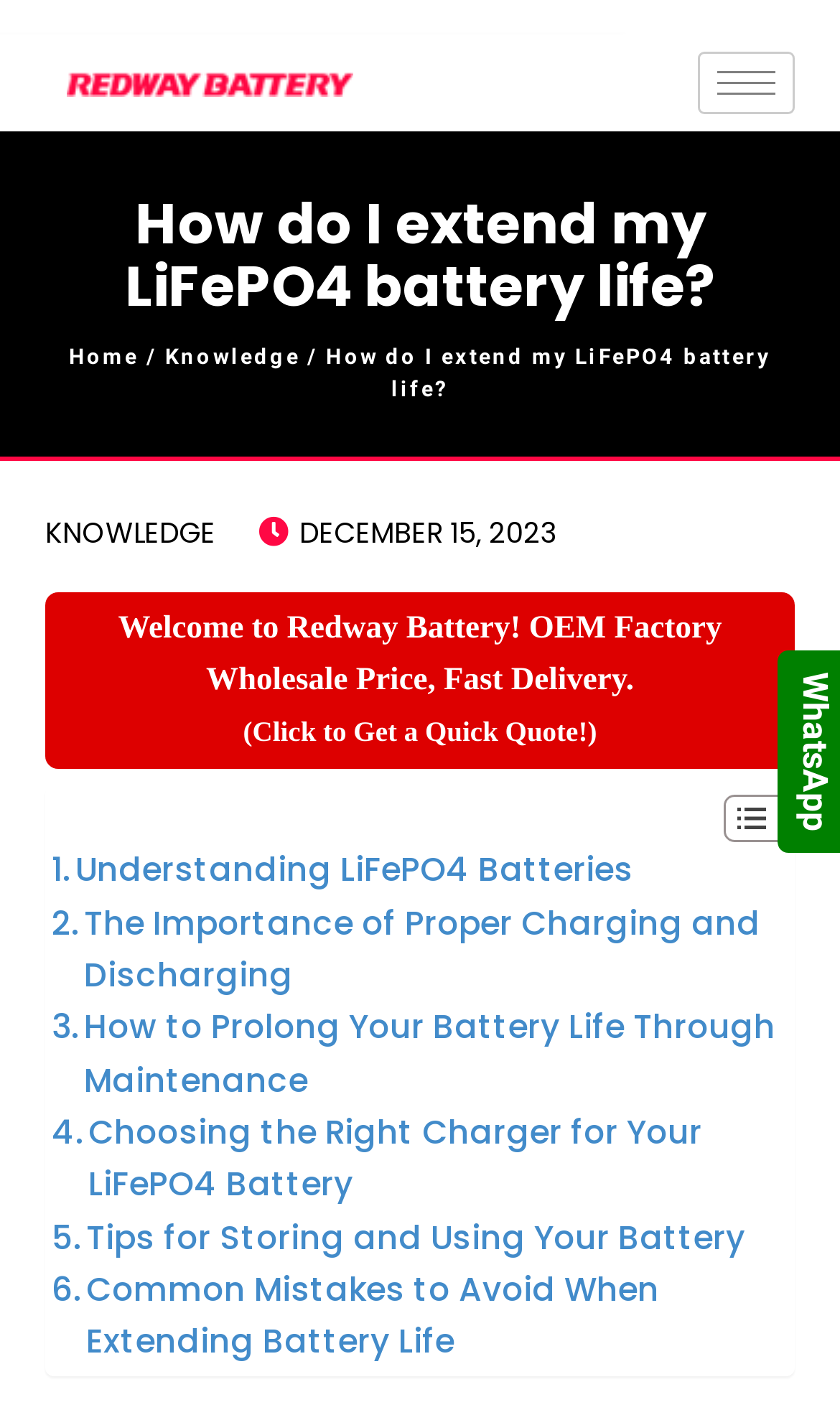With reference to the image, please provide a detailed answer to the following question: What is the date of the article?

I determined the date of the article by looking at the link element with the text 'DECEMBER 15, 2023'. This element is located near the top of the page and indicates the date the article was published.